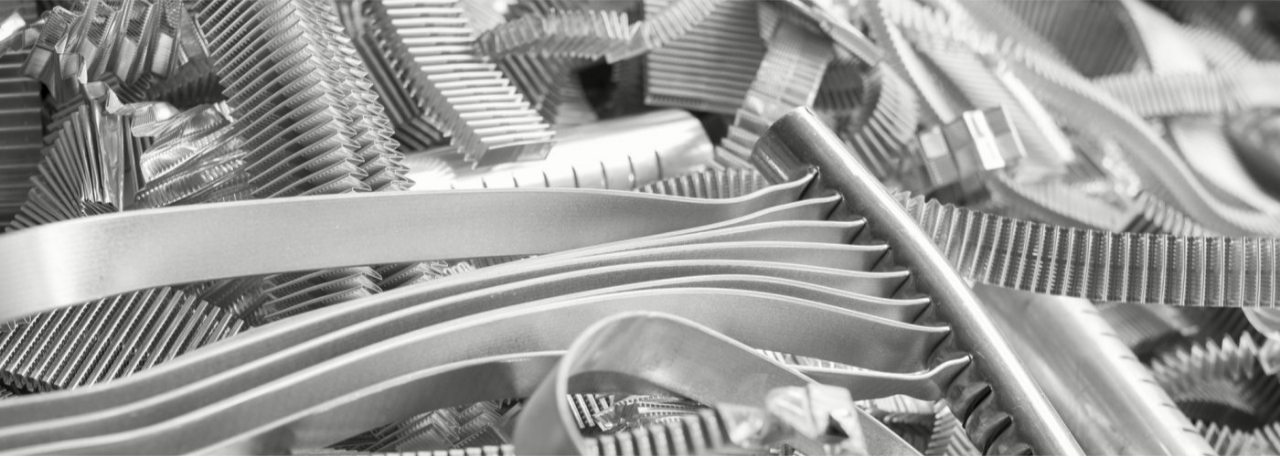What is emphasized in the context of sustainability and durability?
Kindly offer a comprehensive and detailed response to the question.

The caption highlights the choice of raw material, aluminum, in the context of sustainability and durability, showcasing its exceptional recyclability and strength, which are key factors in Suslight's commitment to eco-friendly and enduring design.